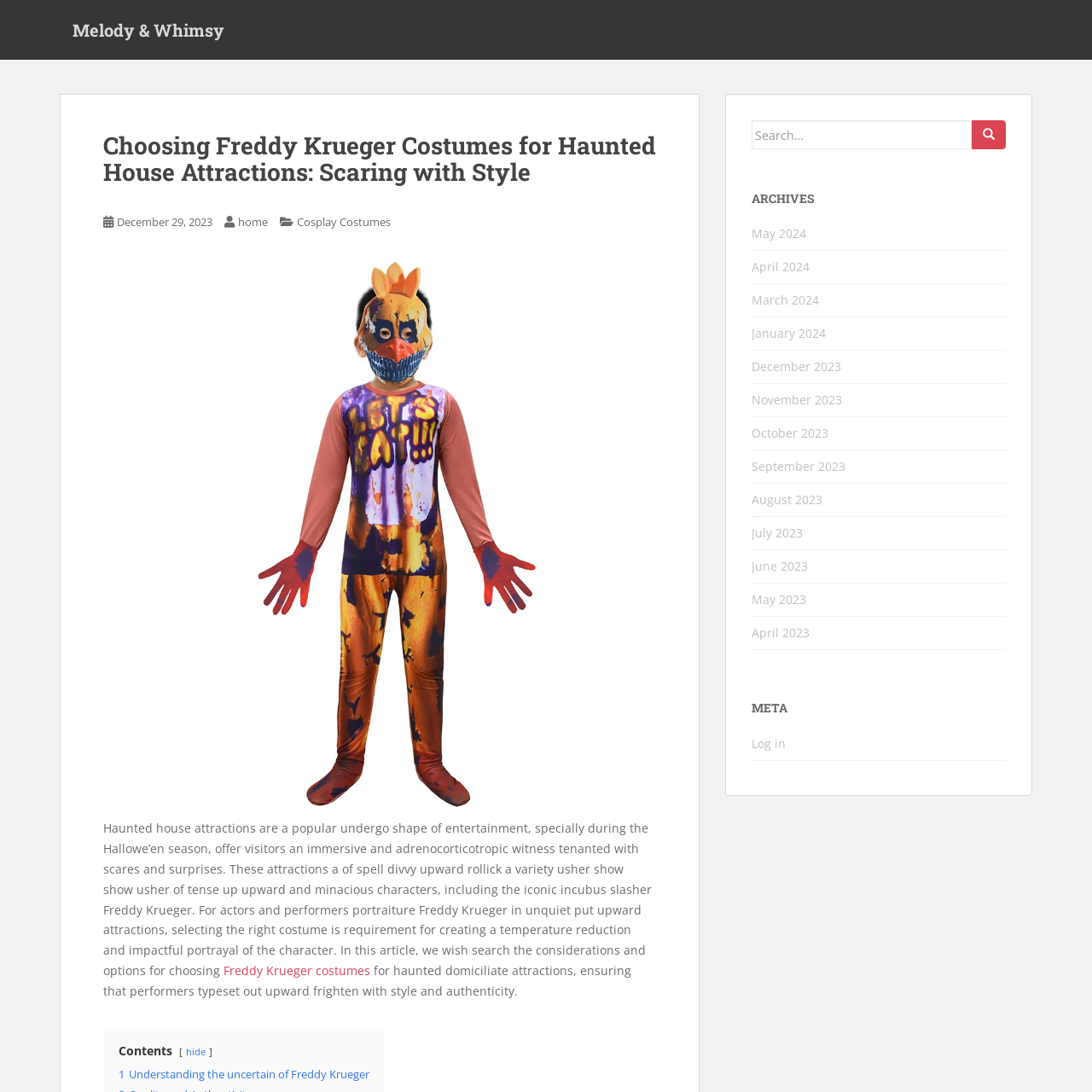Pinpoint the bounding box coordinates of the clickable area necessary to execute the following instruction: "View archives for December 2023". The coordinates should be given as four float numbers between 0 and 1, namely [left, top, right, bottom].

[0.688, 0.328, 0.77, 0.343]